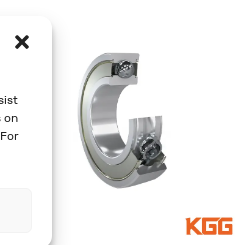What is the purpose of the balls in the bearing?
Using the details shown in the screenshot, provide a comprehensive answer to the question.

The caption explains that the balls are positioned within their raceways, allowing for 'smooth rotation and reduced friction', implying that the purpose of the balls is to reduce friction.